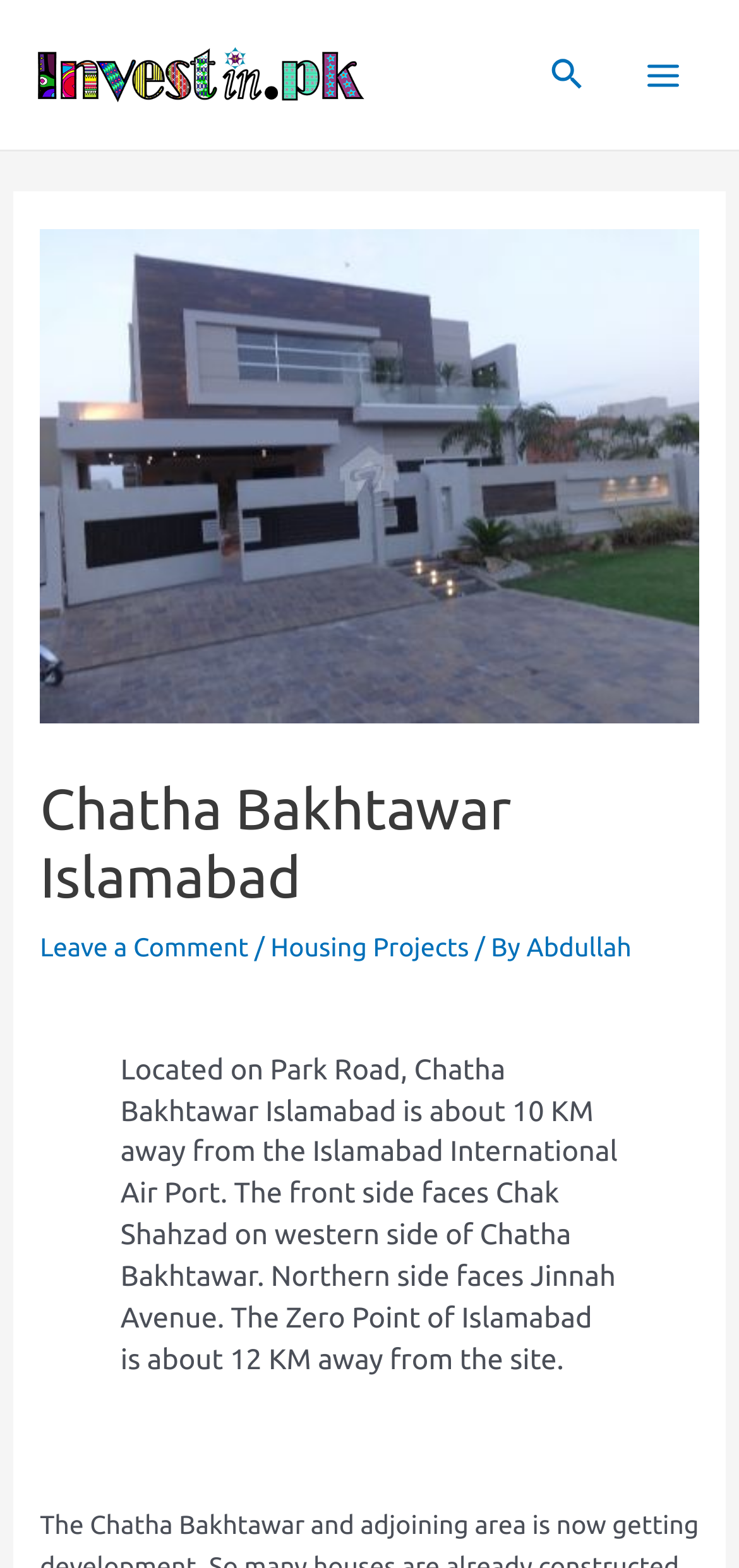Please provide a one-word or short phrase answer to the question:
What is the name of the housing project?

Chatha Bakhtawar Islamabad